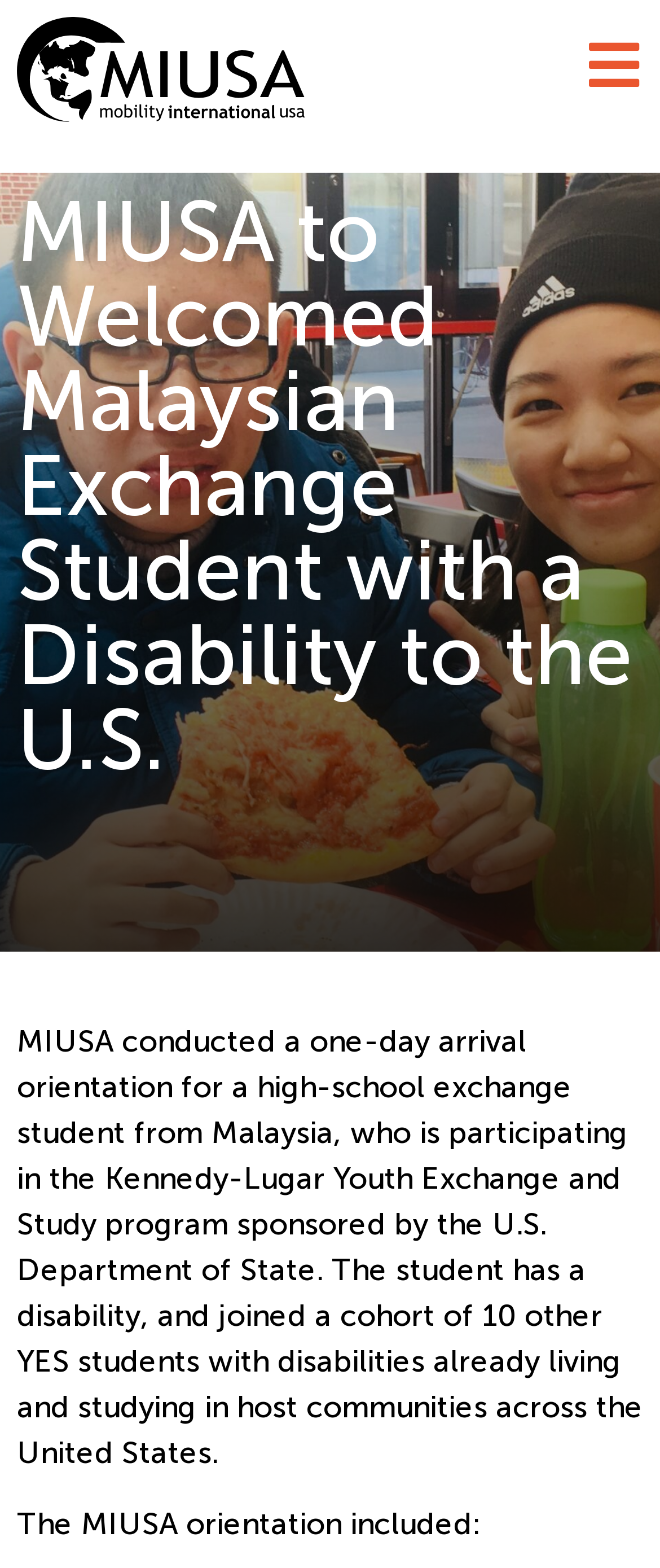Describe all the visual and textual components of the webpage comprehensively.

The webpage is about MIUSA welcoming a Malaysian exchange student with a disability to the United States. At the top left corner, there is a link to the MIUSA site logo, accompanied by an image of the logo. On the top right corner, there is a link to the menu. 

Below the logo, there is a heading that reads "MIUSA to Welcomed Malaysian Exchange Student with a Disability to the U.S." This heading spans almost the entire width of the page. 

Underneath the heading, there is a paragraph of text that describes the student's background and the program they are participating in. The text explains that the student has a disability and is part of a cohort of 10 other students with disabilities living and studying in the United States.

Further down, there is another line of text that reads "The MIUSA orientation included:". This text is positioned near the bottom left corner of the page. 

On the bottom right corner, there is a link to "Back To Top", which allows users to navigate back to the top of the page.